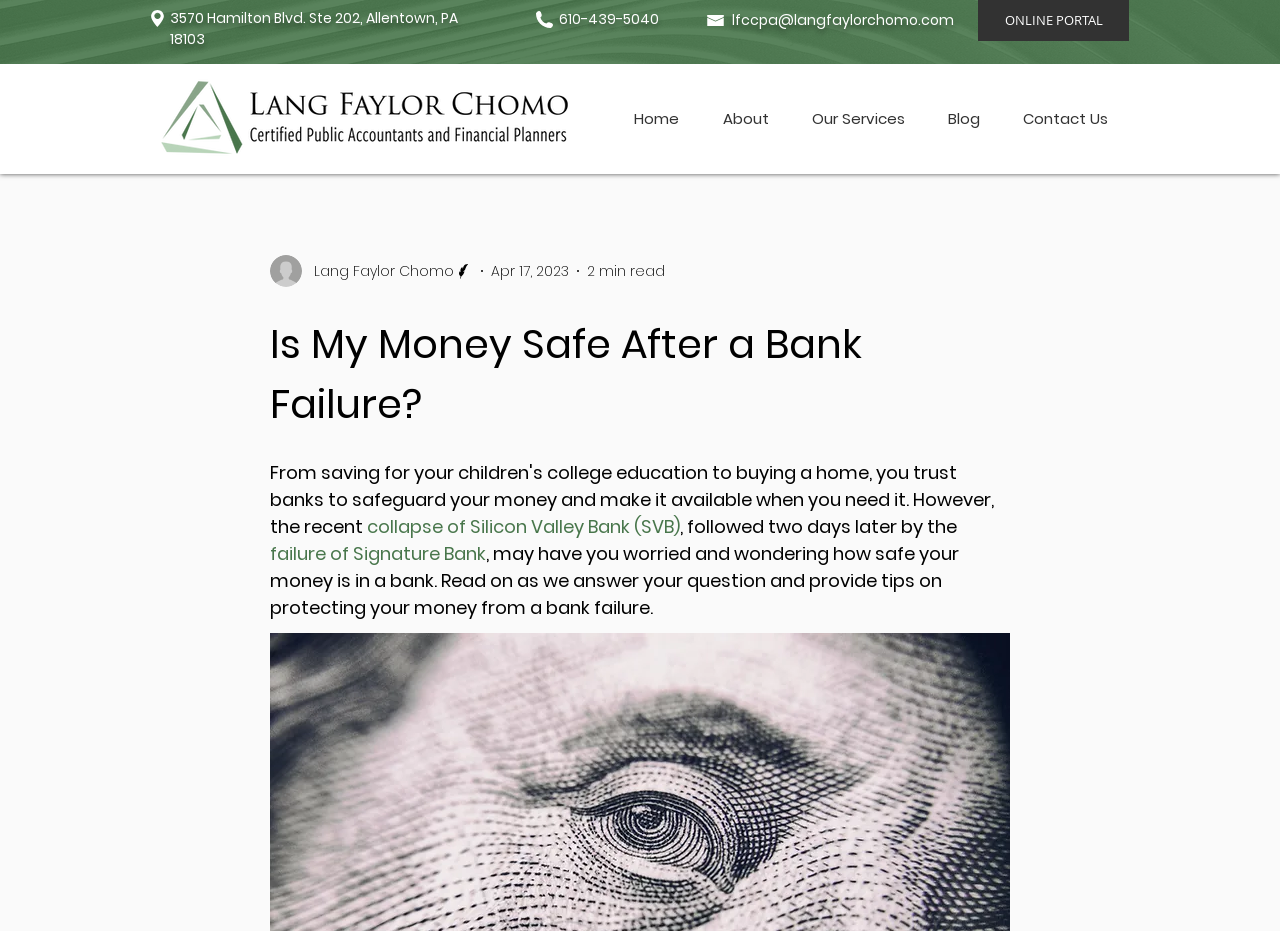Determine the bounding box coordinates for the region that must be clicked to execute the following instruction: "Visit the 'About' page".

[0.548, 0.11, 0.617, 0.145]